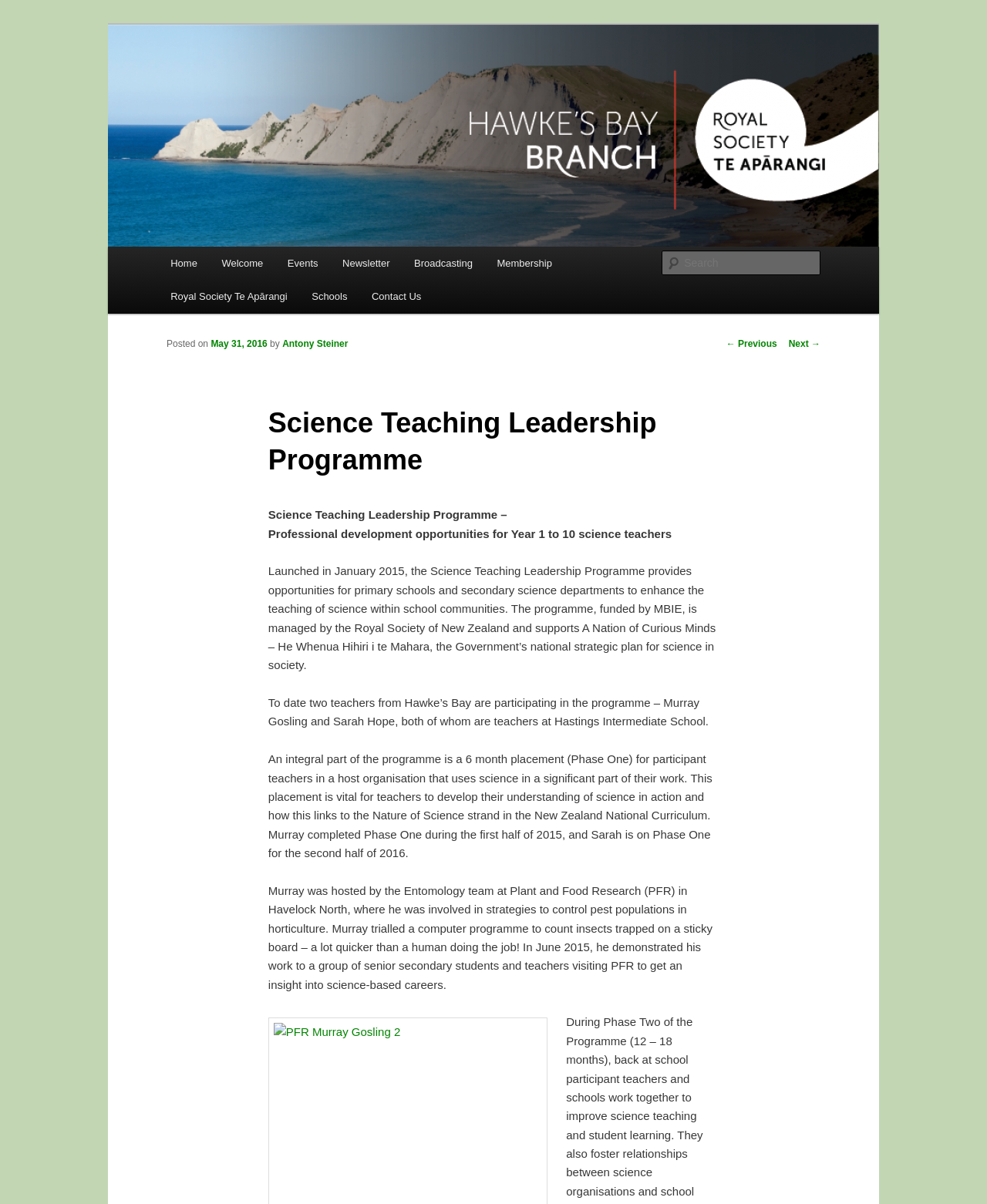Specify the bounding box coordinates (top-left x, top-left y, bottom-right x, bottom-right y) of the UI element in the screenshot that matches this description: parent_node: Search name="s" placeholder="Search"

[0.671, 0.208, 0.831, 0.229]